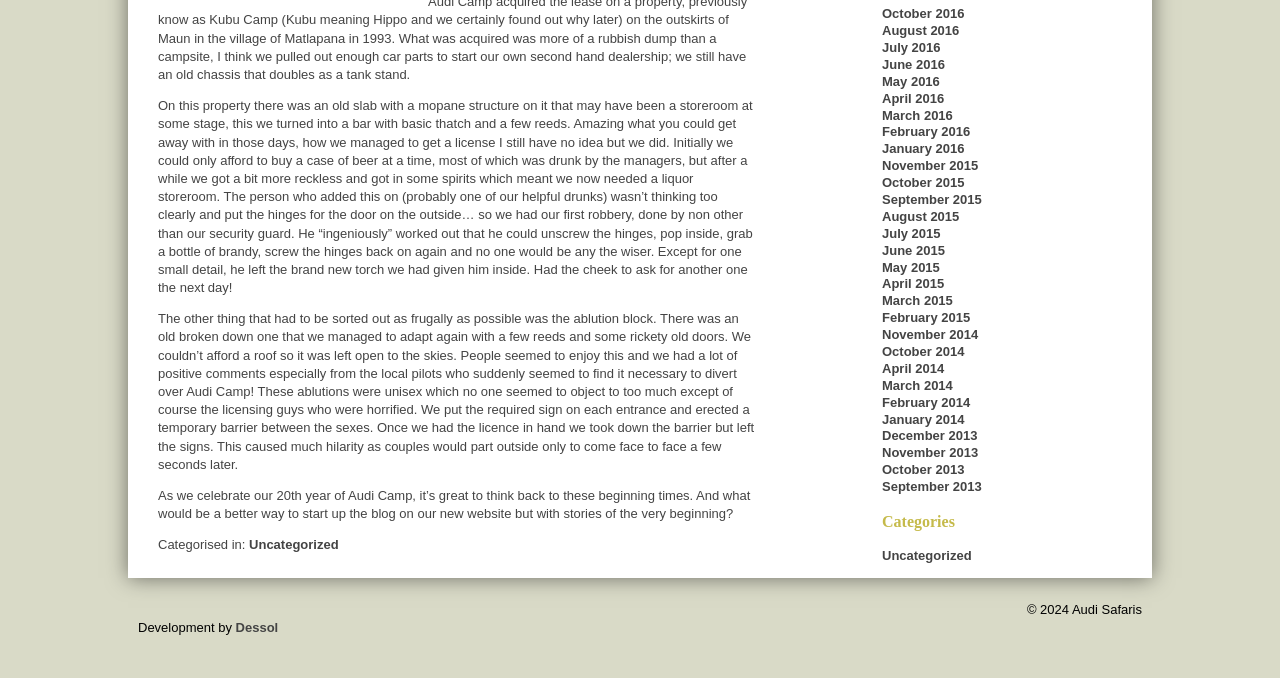Give the bounding box coordinates for the element described as: "June 2015".

[0.689, 0.358, 0.738, 0.38]